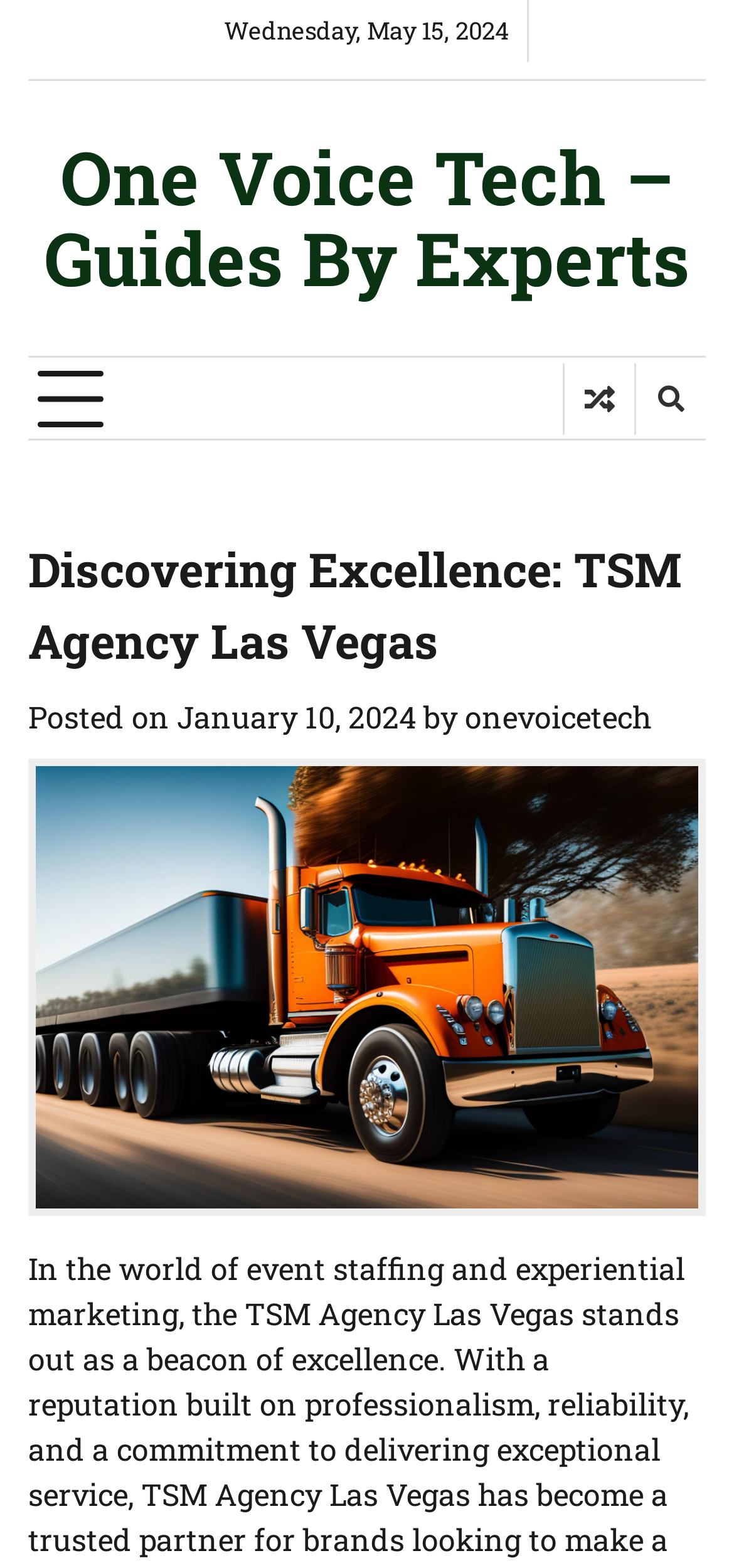What is the current day of the week?
Refer to the image and give a detailed answer to the query.

I found the current day of the week by looking at the text 'Wednesday, May 15, 2024' at the top of the page.